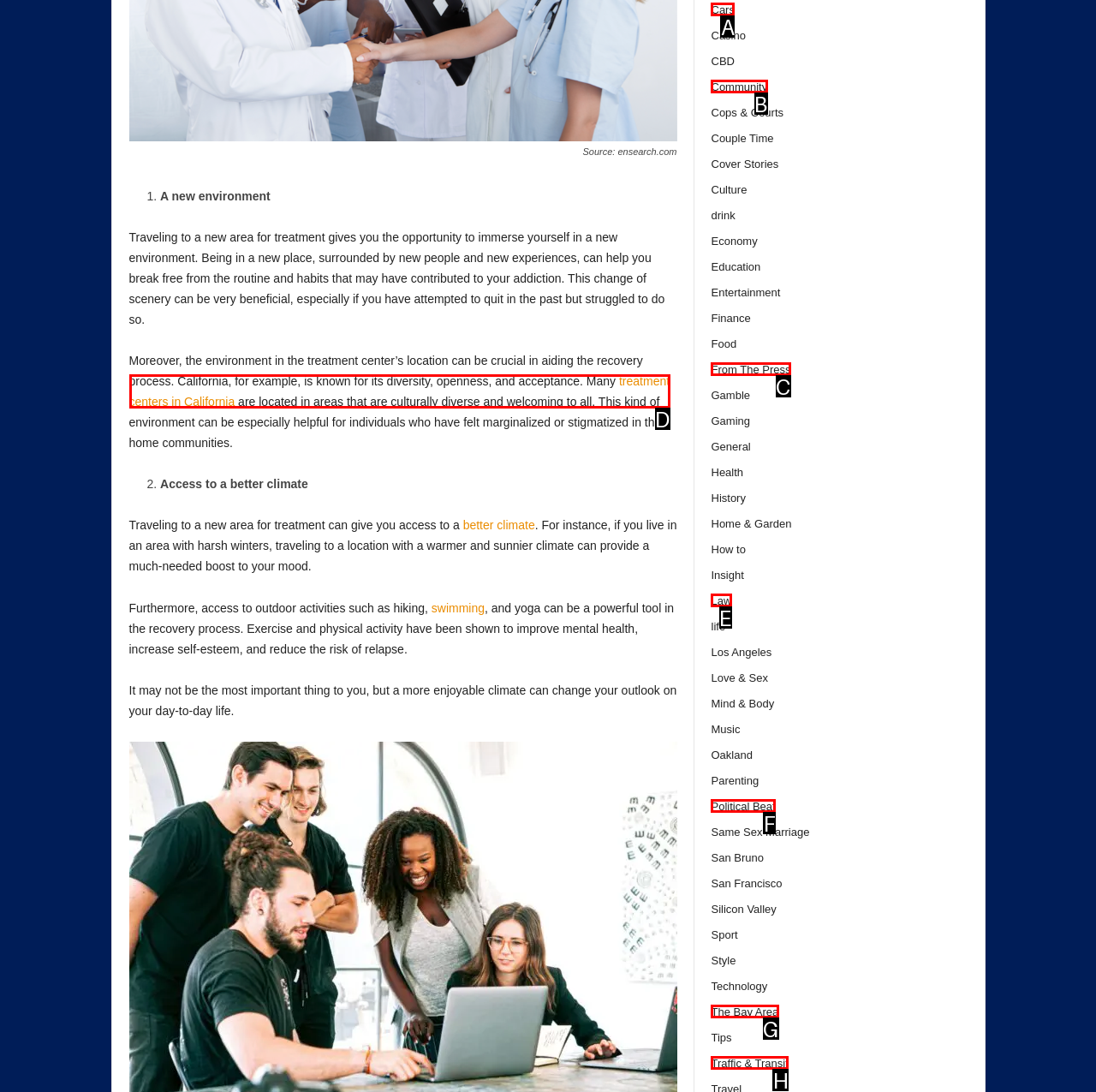Identify the correct UI element to click to follow this instruction: Click on 'treatment centers in California'
Respond with the letter of the appropriate choice from the displayed options.

D